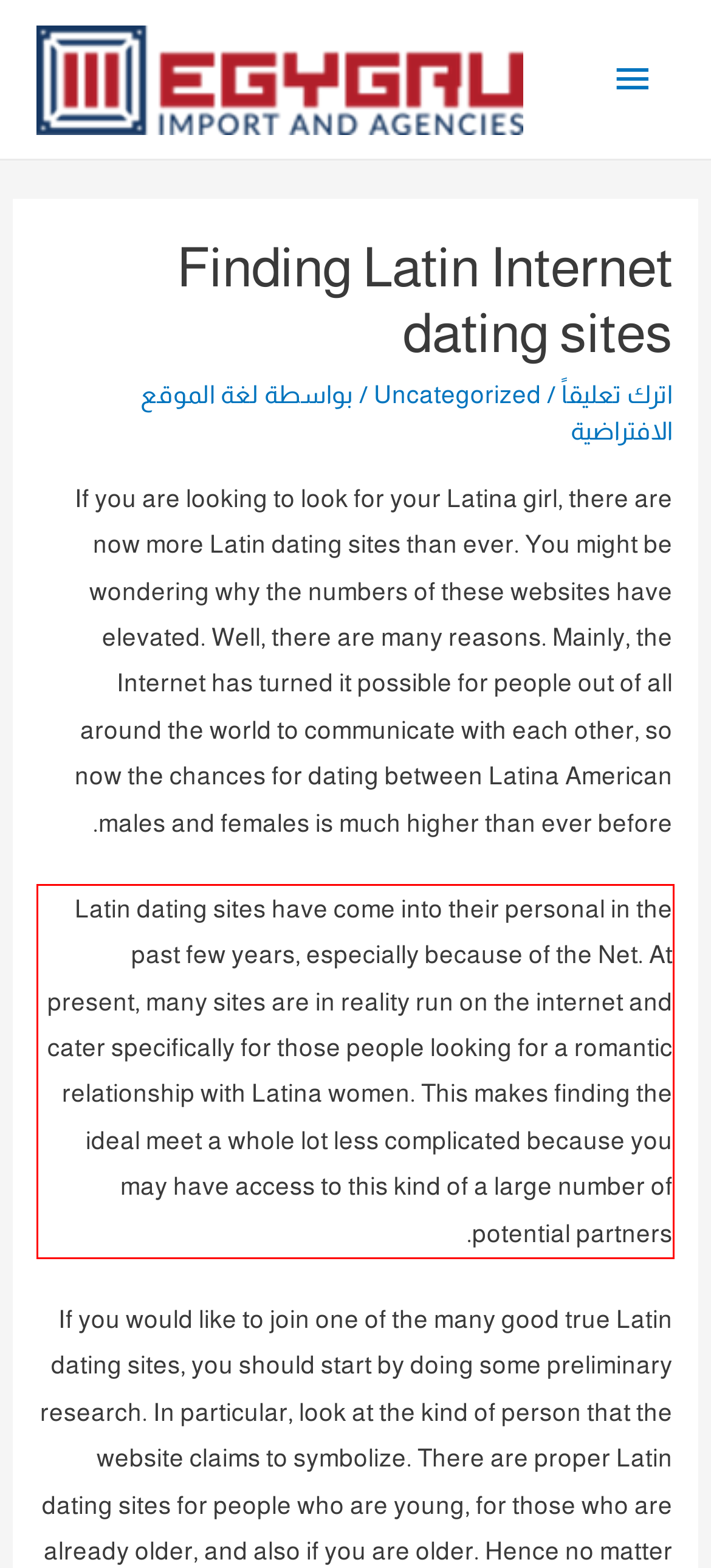You are given a screenshot showing a webpage with a red bounding box. Perform OCR to capture the text within the red bounding box.

Latin dating sites have come into their personal in the past few years, especially because of the Net. At present, many sites are in reality run on the internet and cater specifically for those people looking for a romantic relationship with Latina women. This makes finding the ideal meet a whole lot less complicated because you may have access to this kind of a large number of potential partners.